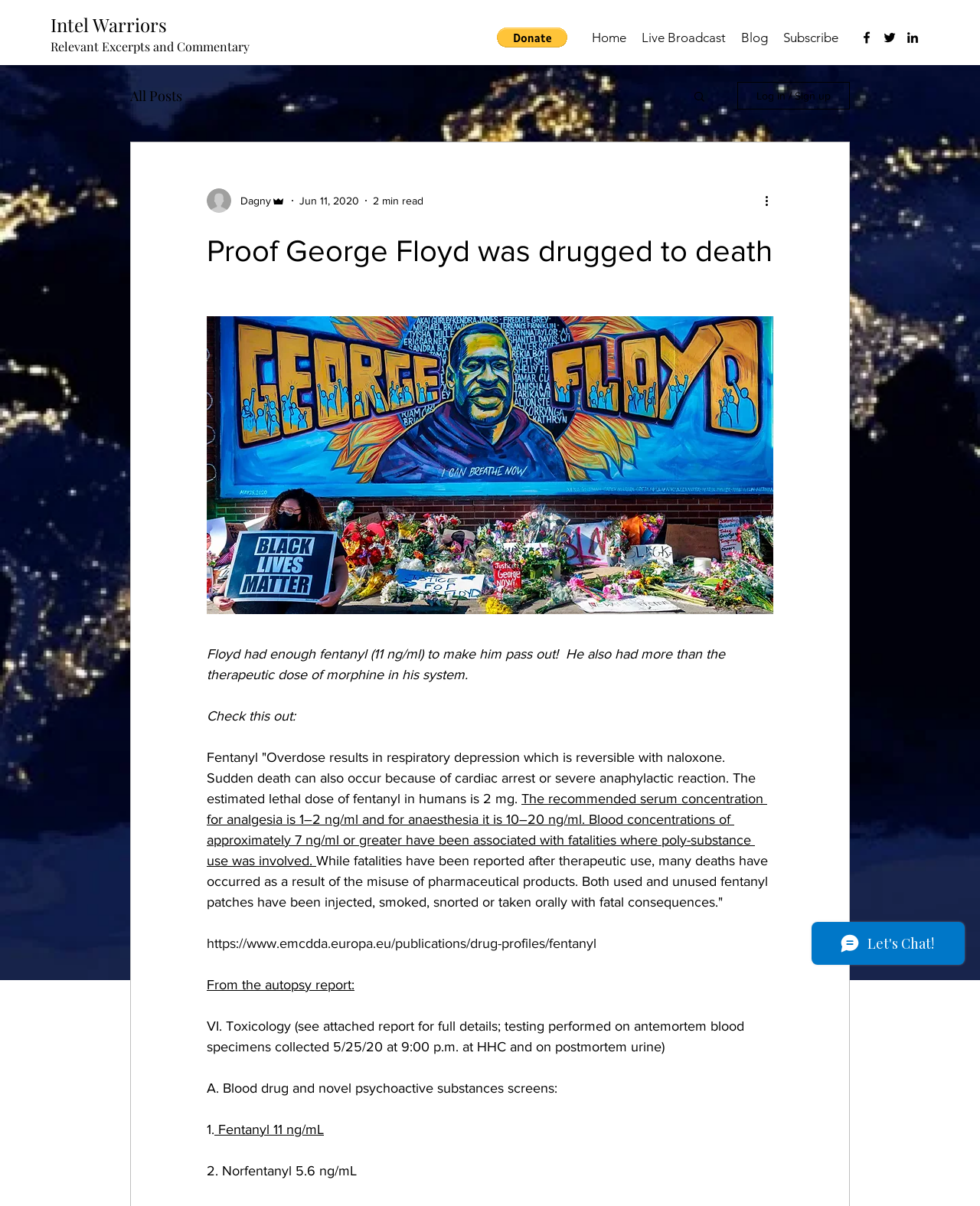Identify the bounding box coordinates of the element to click to follow this instruction: 'Visit the Home page'. Ensure the coordinates are four float values between 0 and 1, provided as [left, top, right, bottom].

[0.596, 0.022, 0.647, 0.041]